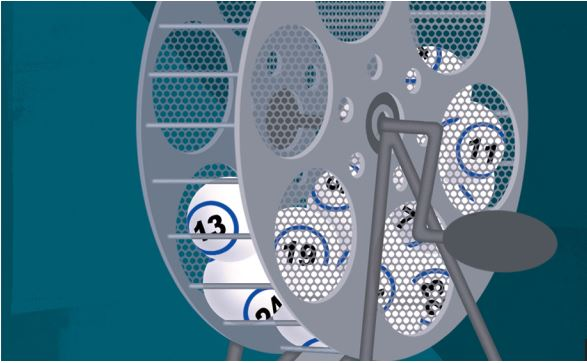Explain in detail what you see in the image.

The image depicts a classic lottery drawing machine, commonly used in games of chance. The machine has a circular design, featuring a mesh enclosure that allows visibility of the numbered balls inside. Several white balls are visible, each sporting a distinct number written in black—most prominently, the number 43 can be seen. This lottery device symbolizes the element of chance and excitement inherent in games where participants hope to have their numbers drawn. The background consists of a muted teal color, enhancing the focus on the vibrant lottery balls and the machine's metallic structure. This illustration aligns with the theme of indie filmmaking mentioned in the surrounding text, emphasizing the unpredictable yet thrilling nature of creating stories against the odds.